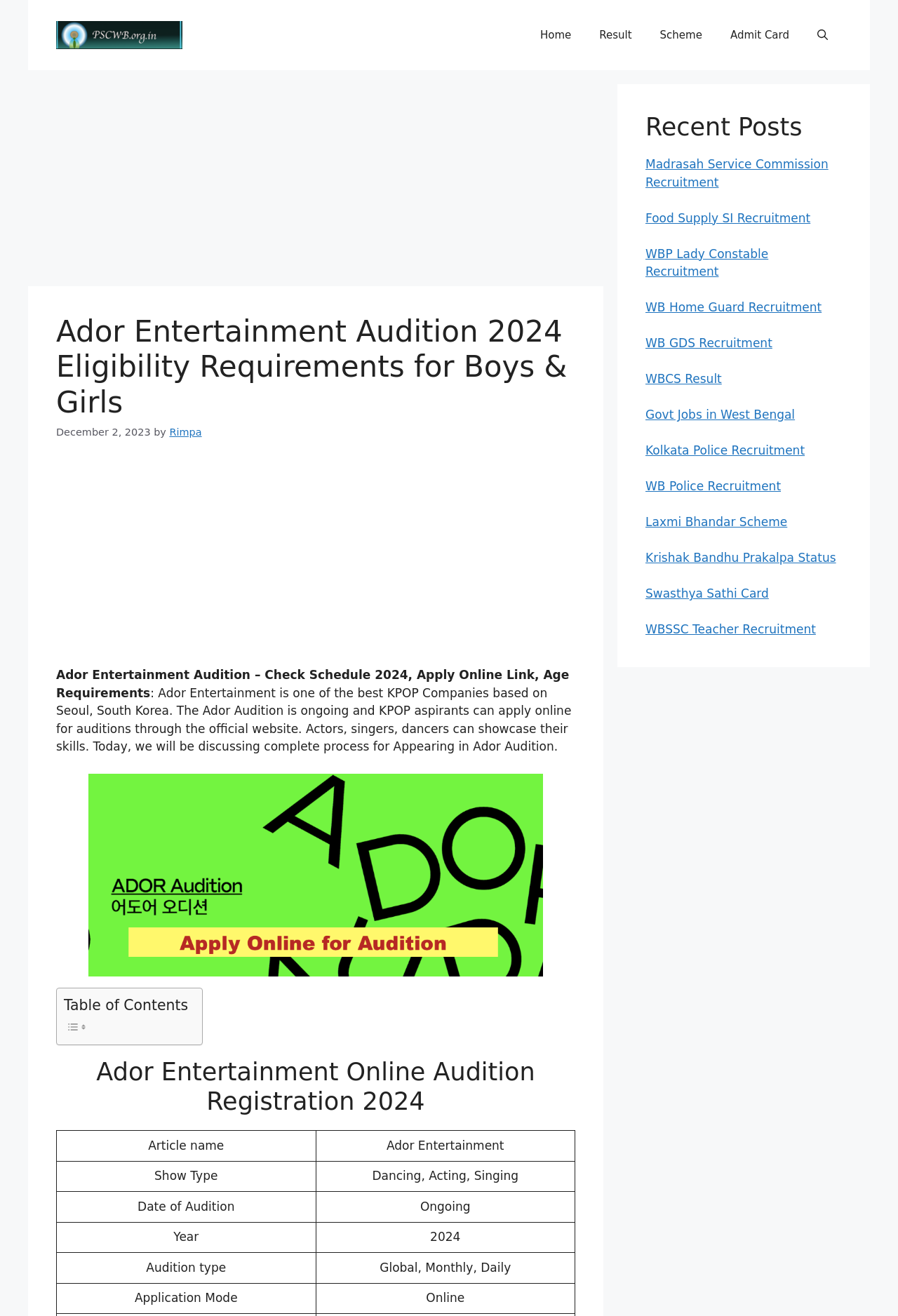Extract the primary headline from the webpage and present its text.

Ador Entertainment Audition 2024 Eligibility Requirements for Boys & Girls